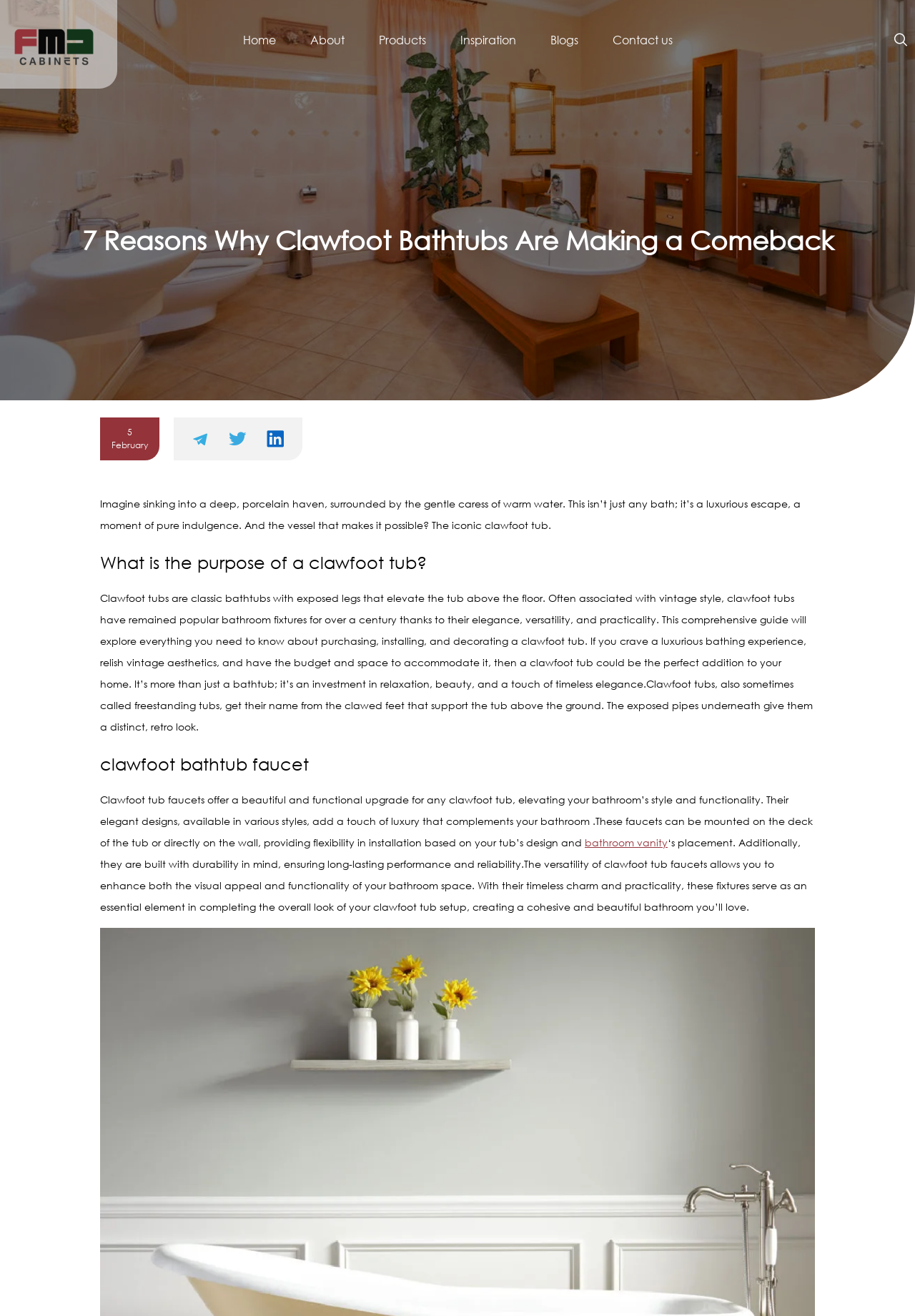Given the element description: "Inspiration", predict the bounding box coordinates of this UI element. The coordinates must be four float numbers between 0 and 1, given as [left, top, right, bottom].

[0.503, 0.024, 0.564, 0.036]